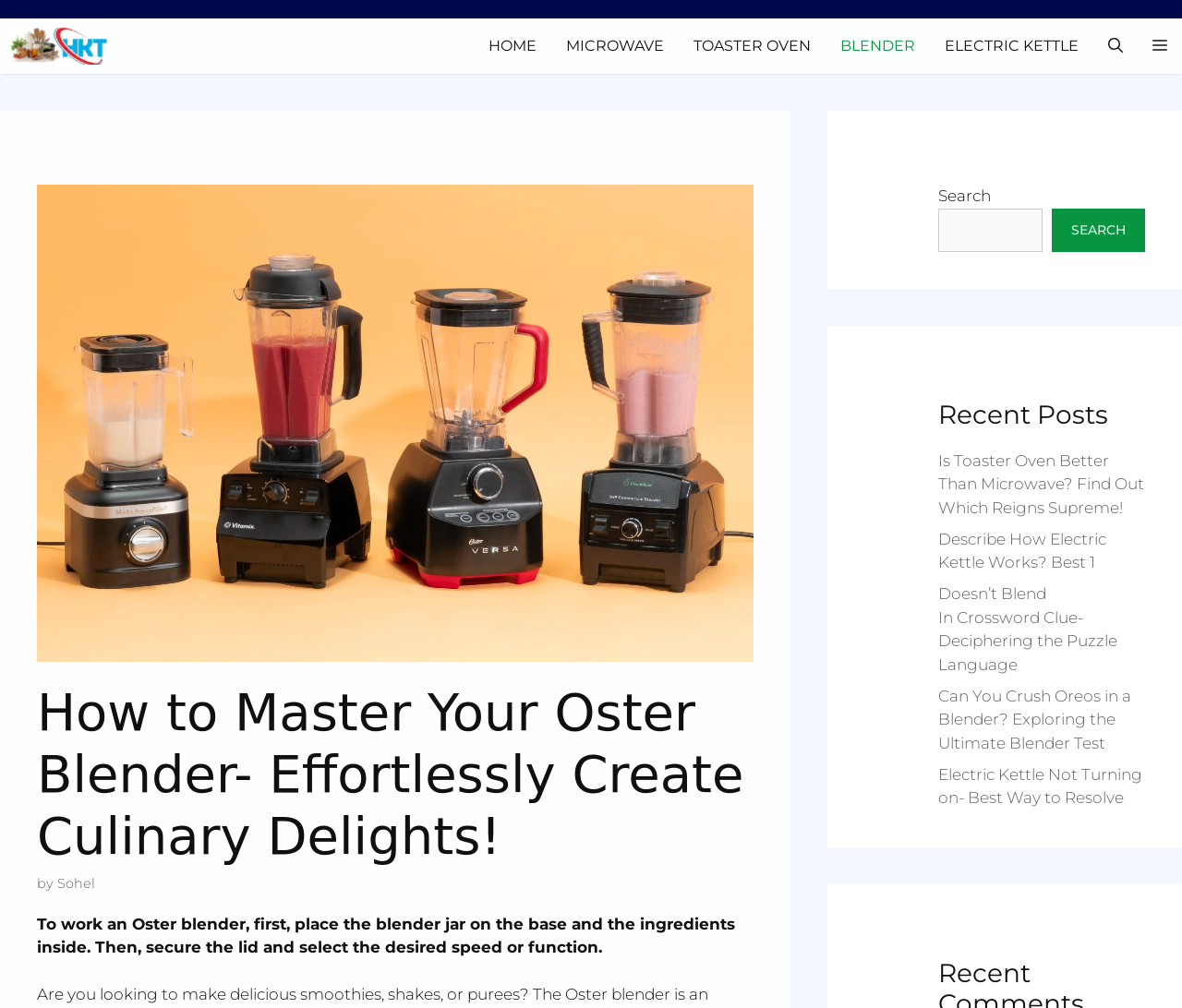Using the information from the screenshot, answer the following question thoroughly:
How many recent posts are listed?

In the complementary section, I can see a heading 'Recent Posts' followed by 5 links to different articles, which suggests that there are 5 recent posts listed.